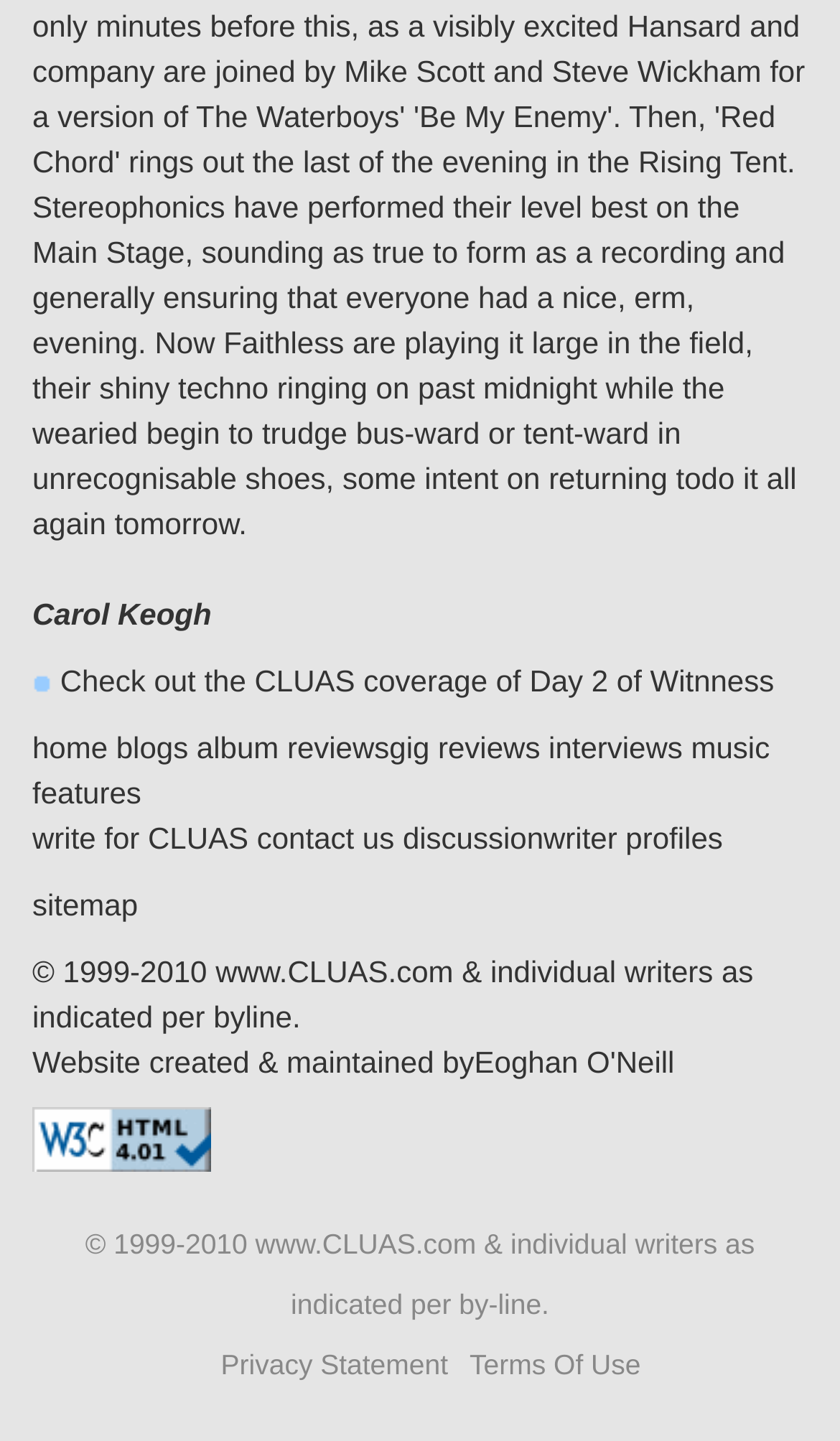Indicate the bounding box coordinates of the clickable region to achieve the following instruction: "contact us."

[0.306, 0.57, 0.469, 0.593]